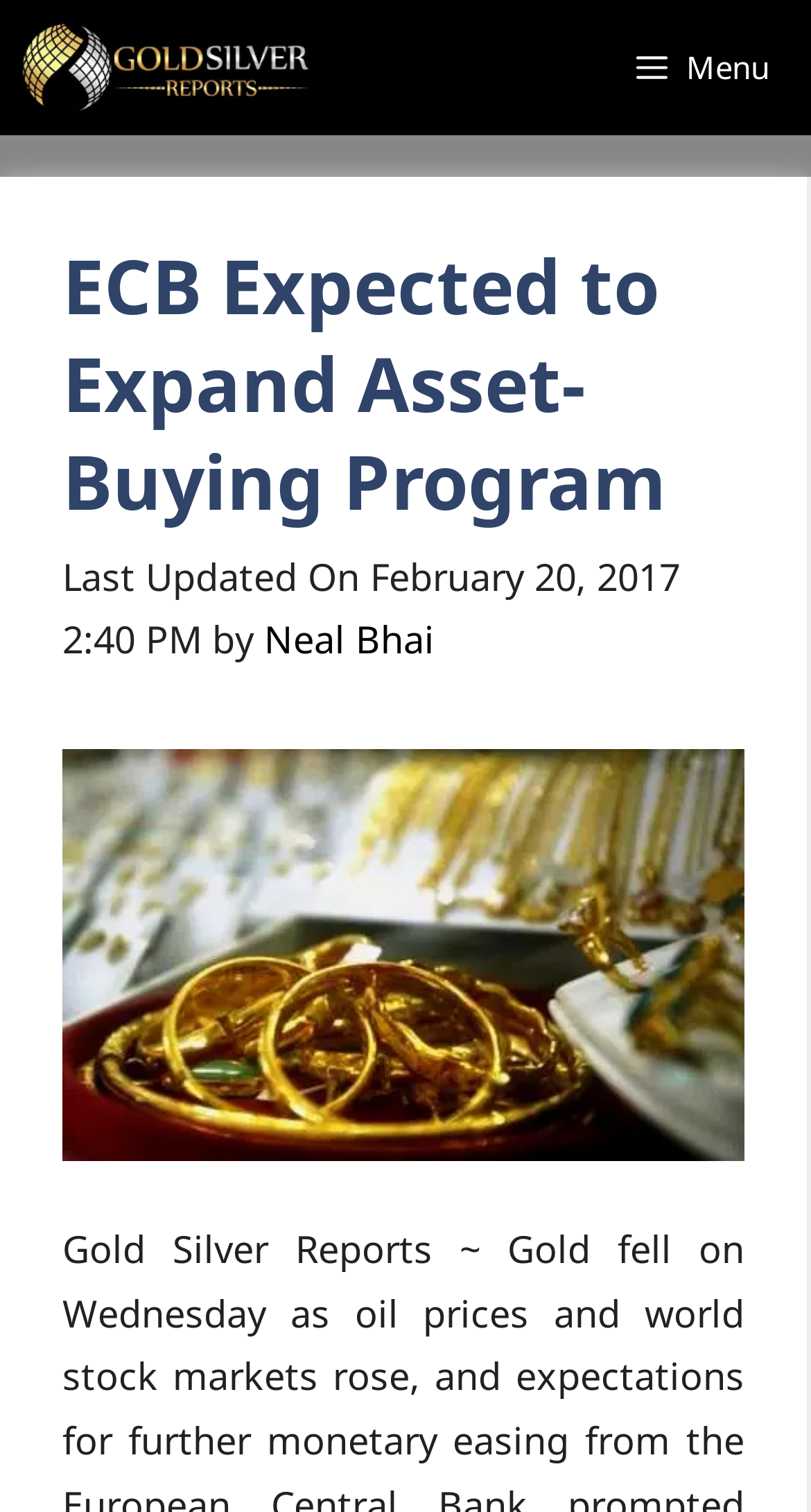When was the article last updated?
Give a comprehensive and detailed explanation for the question.

I found the last updated time by looking at the text below the article title, which says 'Last Updated On February 20, 2017 2:40 PM'. This text is located next to the time icon.